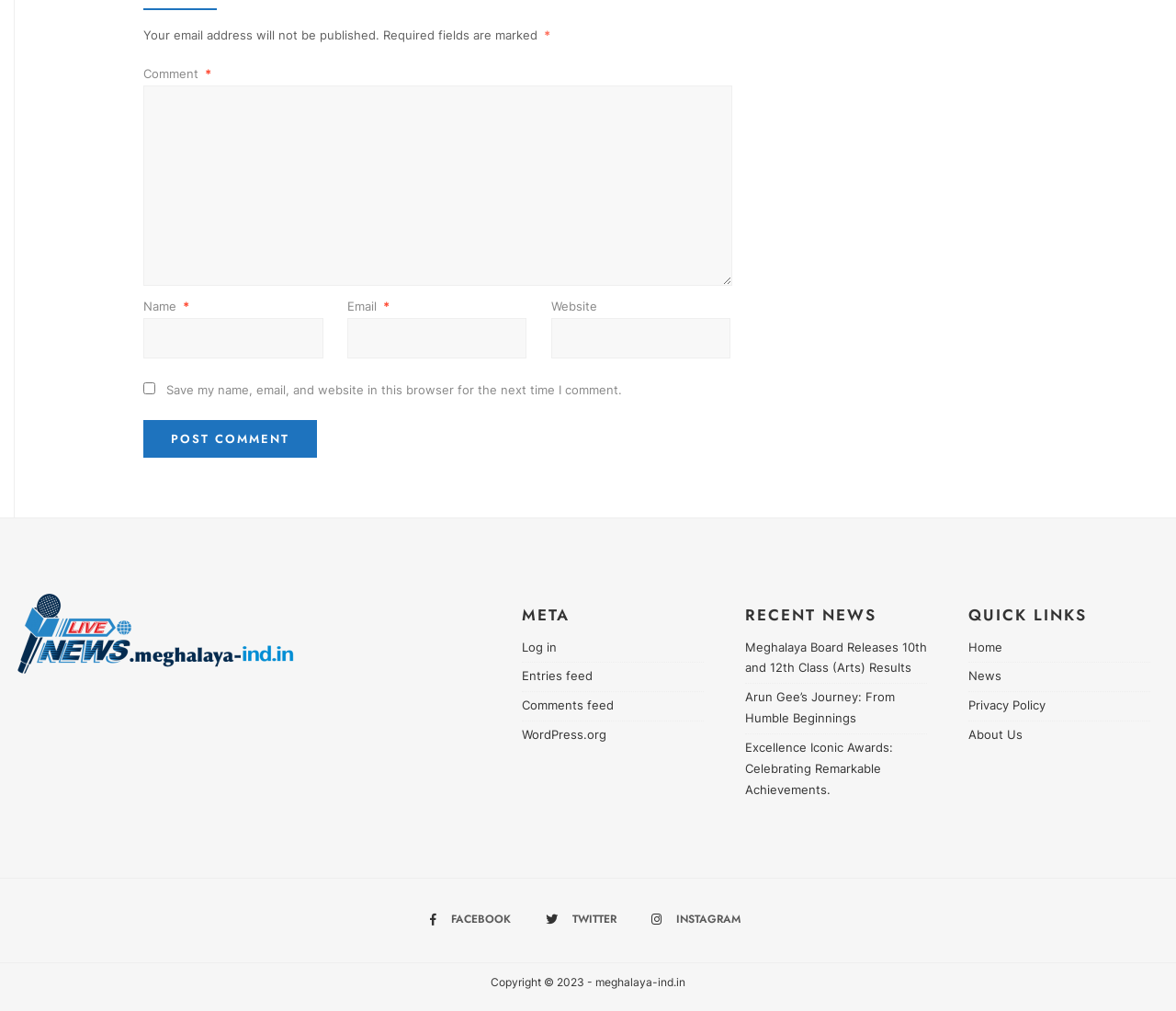Please specify the bounding box coordinates for the clickable region that will help you carry out the instruction: "Log in".

[0.443, 0.633, 0.473, 0.647]